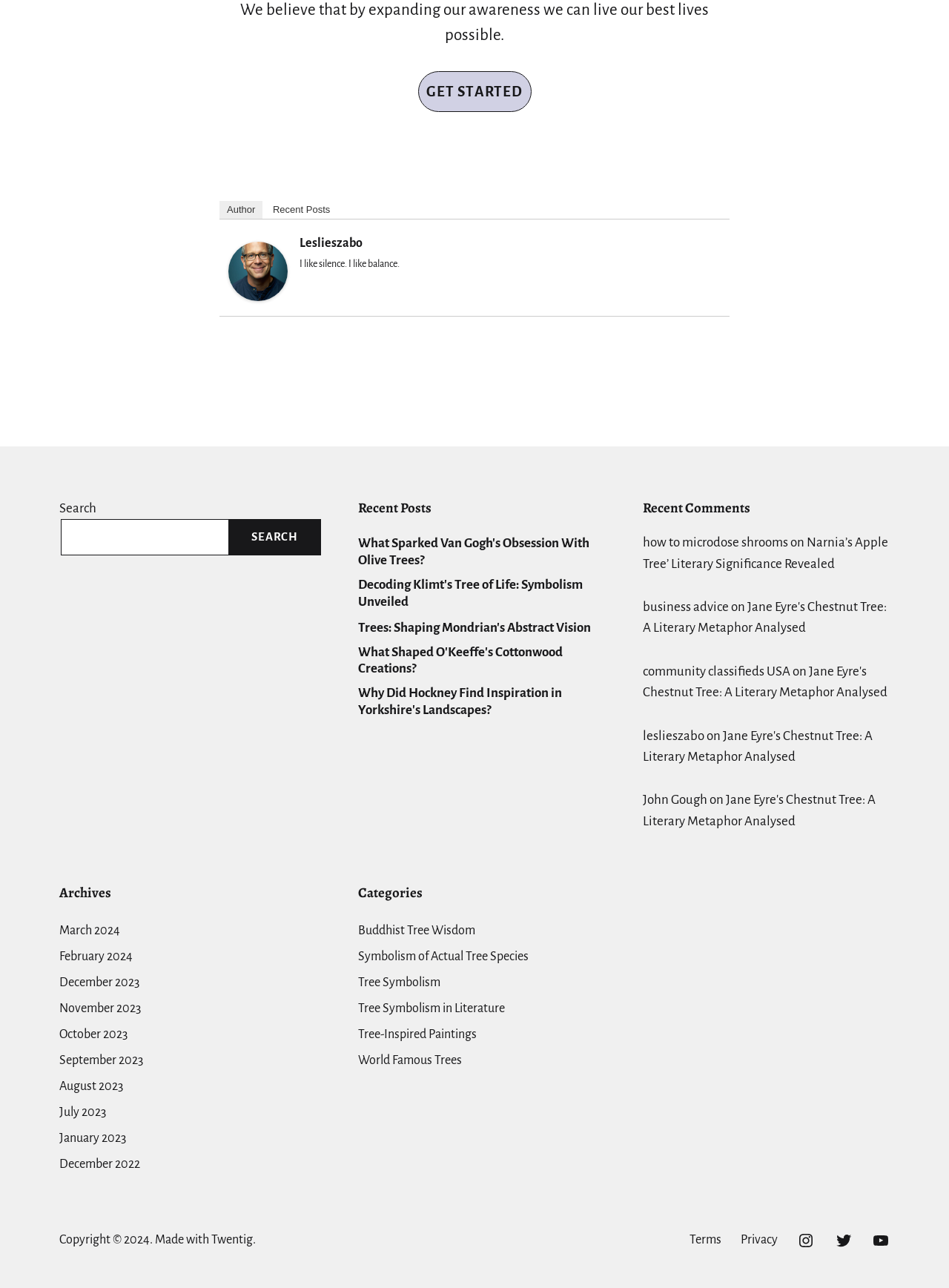Find the bounding box coordinates of the clickable area required to complete the following action: "Visit author's page".

[0.231, 0.156, 0.277, 0.17]